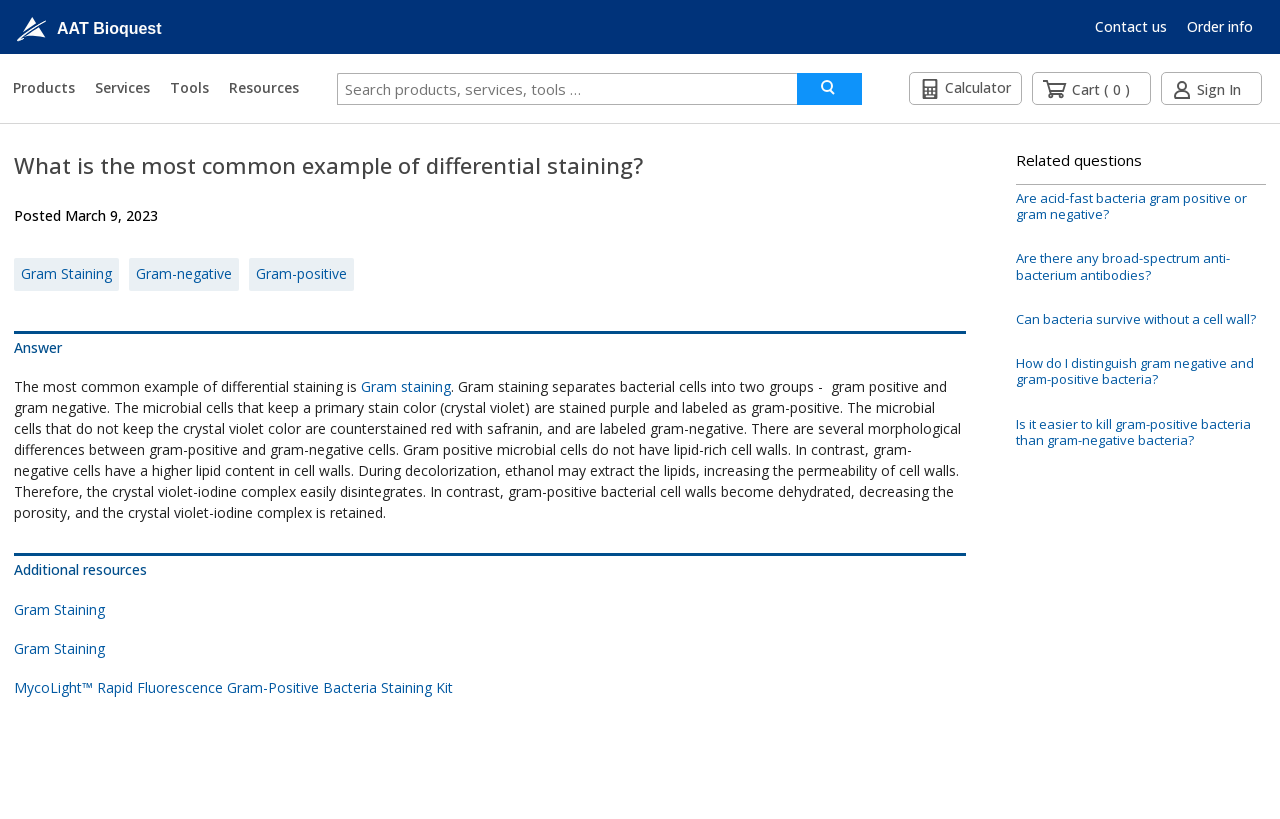What is the function of safranin in Gram staining?
Please provide a single word or phrase as the answer based on the screenshot.

Counterstain